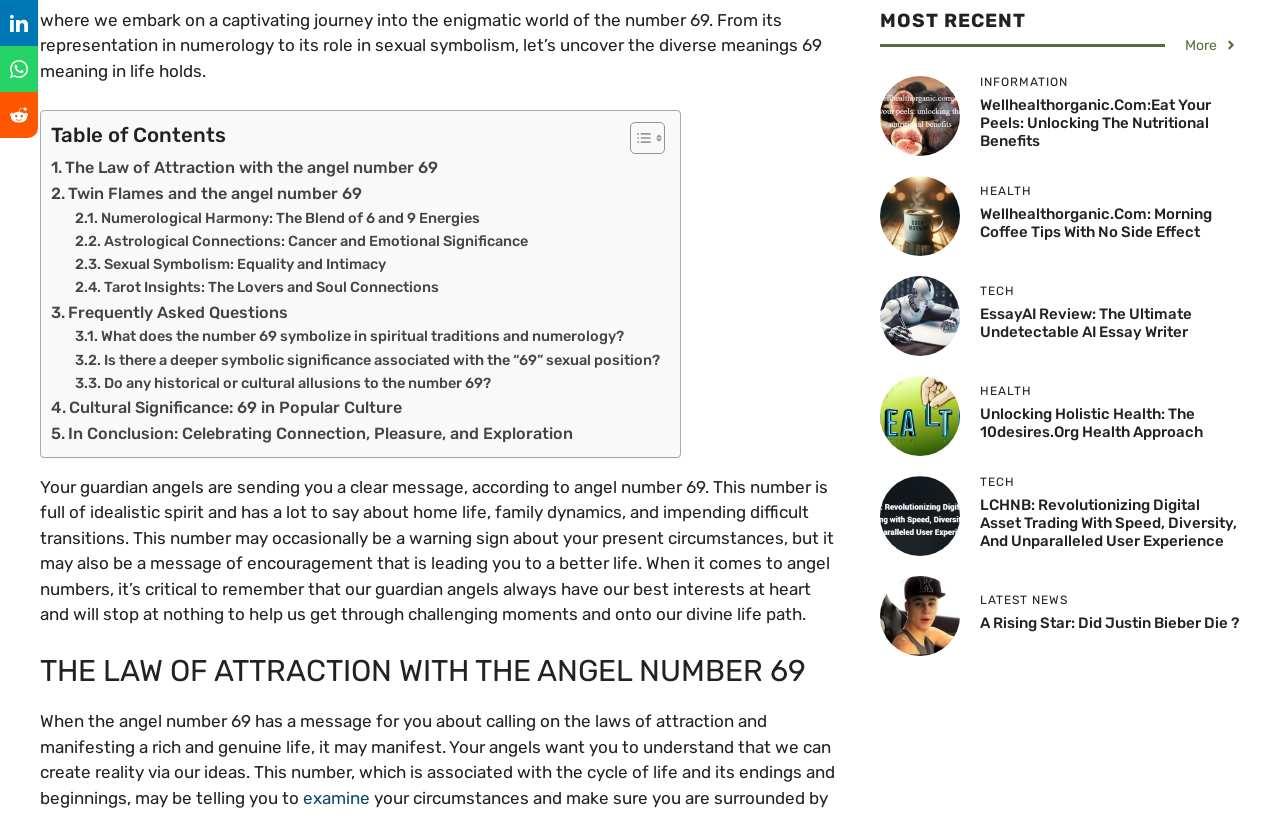Determine the bounding box coordinates (top-left x, top-left y, bottom-right x, bottom-right y) of the UI element described in the following text: Sexual Symbolism: Equality and Intimacy

[0.059, 0.311, 0.302, 0.34]